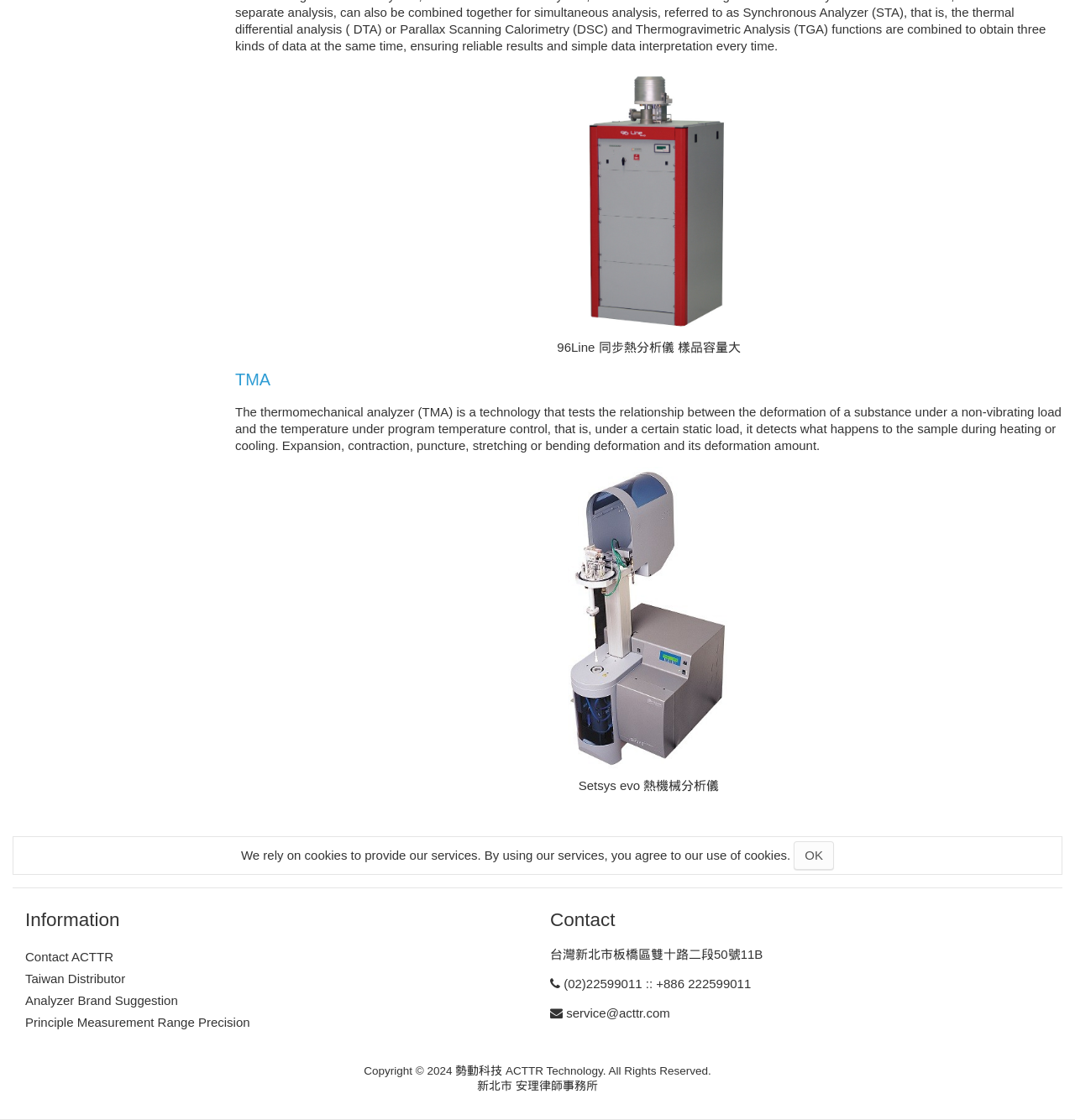How many links are there in the 'Information' section?
Utilize the image to construct a detailed and well-explained answer.

The 'Information' section is a contentinfo element with a heading 'Information'. It has four child link elements: 'Contact ACTTR', 'Taiwan Distributor', 'Analyzer Brand Suggestion', and 'Principle Measurement Range Precision'. Therefore, there are four links in the 'Information' section.